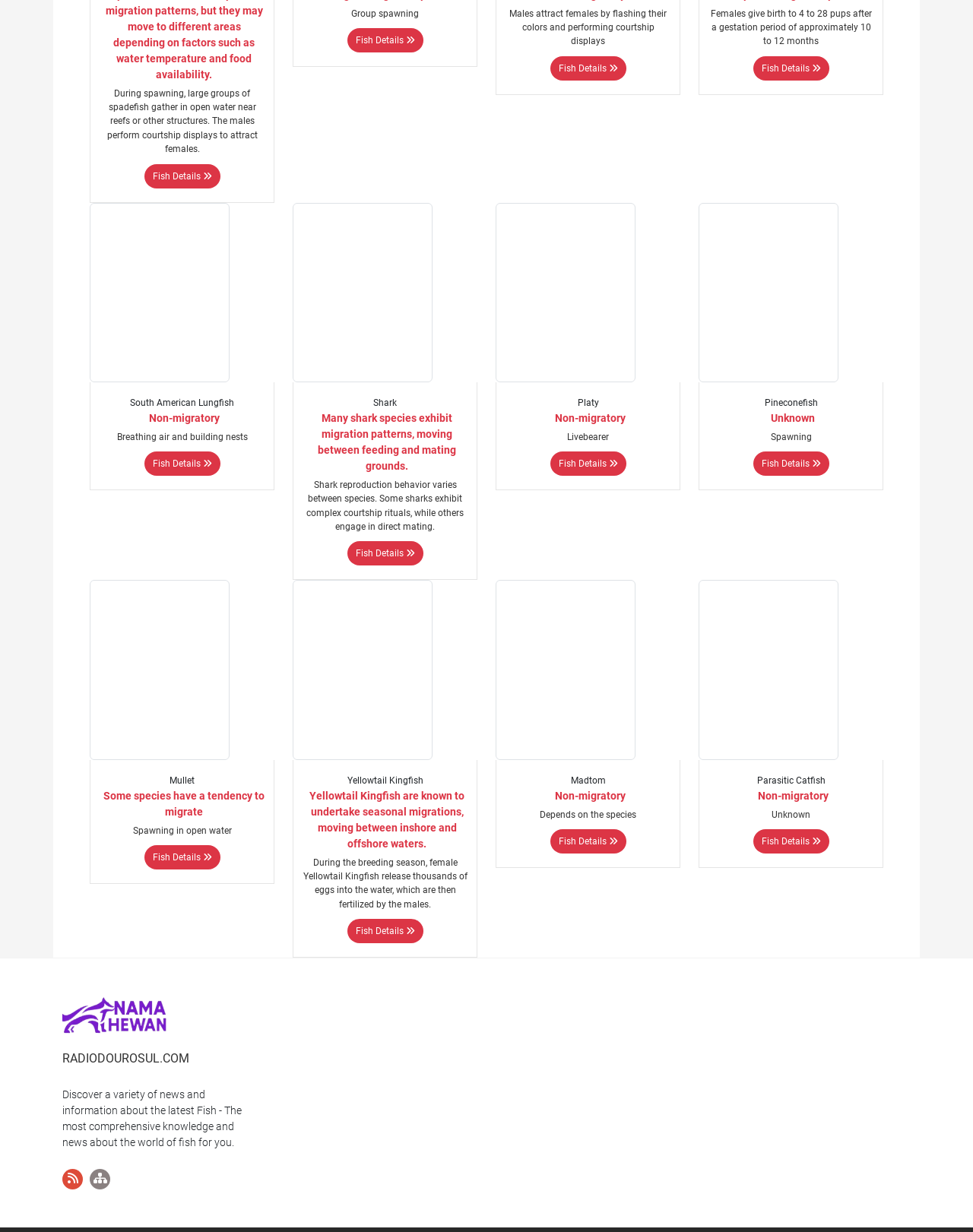Identify the bounding box coordinates of the clickable region to carry out the given instruction: "Learn about the latest news and information about Fish".

[0.064, 0.884, 0.248, 0.932]